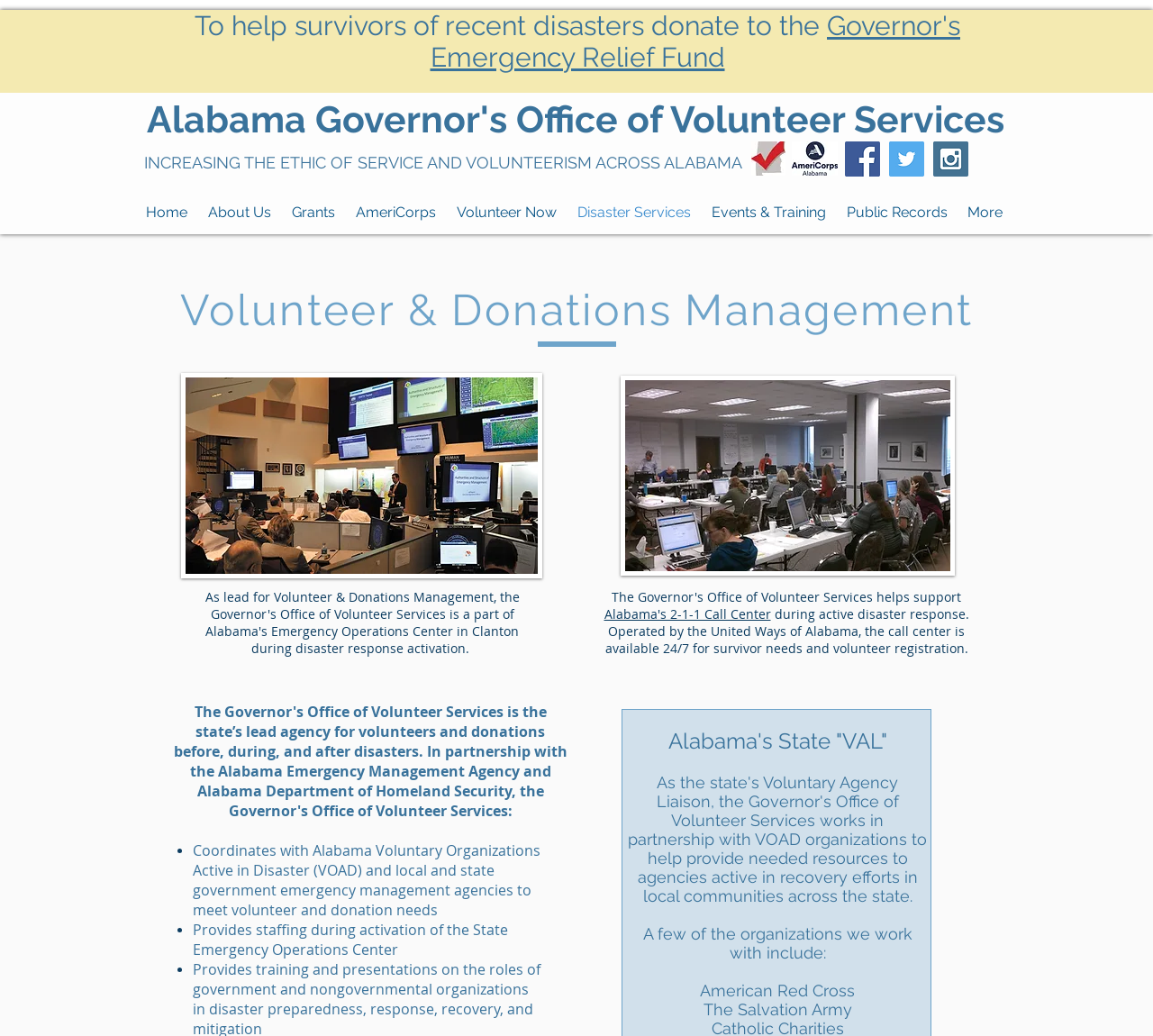Provide a brief response to the question below using a single word or phrase: 
What is the name of the fund to help survivors of recent disasters?

Governor's Emergency Relief Fund